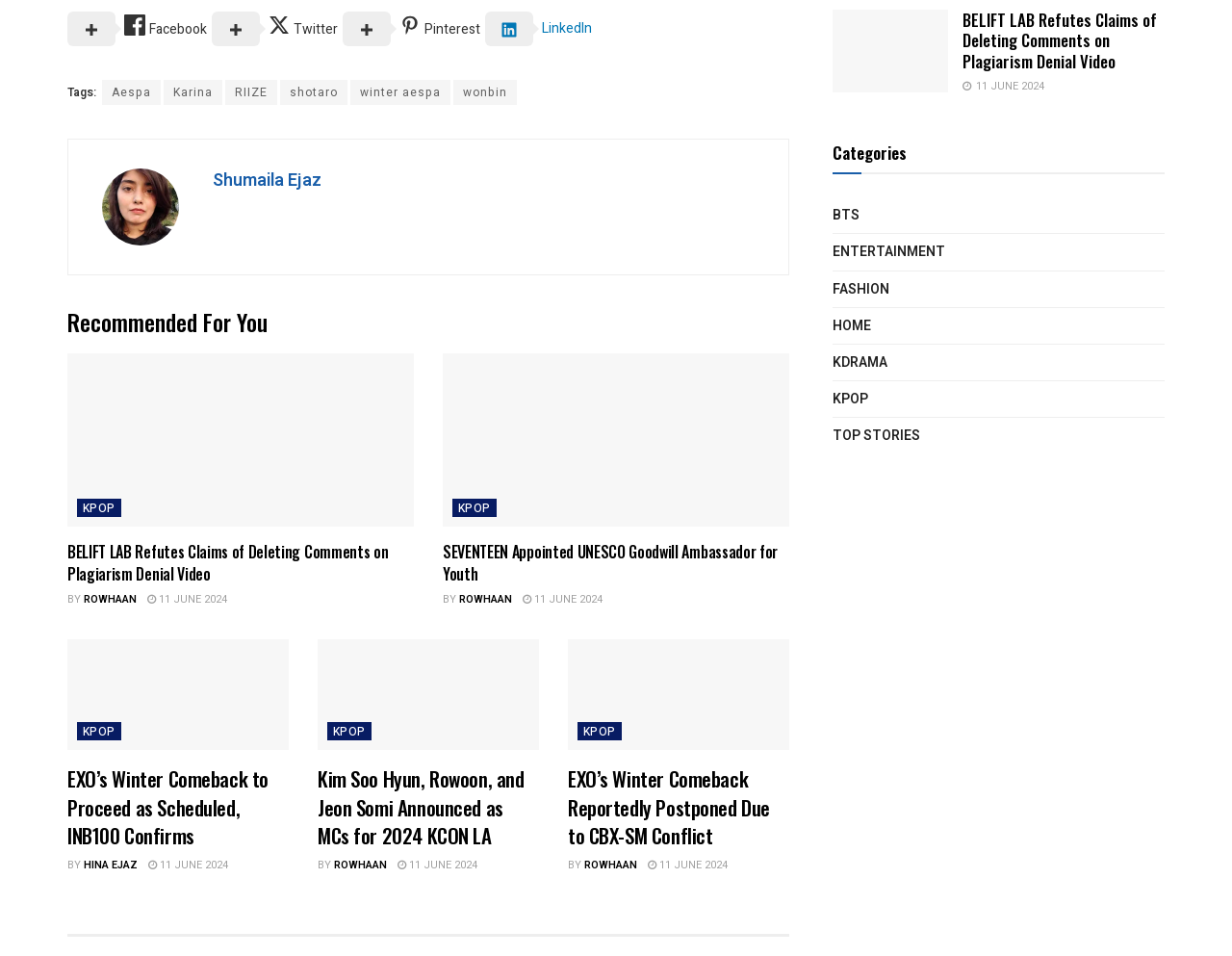What is the name of the K-pop group mentioned in the first article?
Examine the image and provide an in-depth answer to the question.

The first article is located at the top of the webpage, and it mentions a K-pop group. The name of the group is BELIFT LAB, which is also the title of the article.